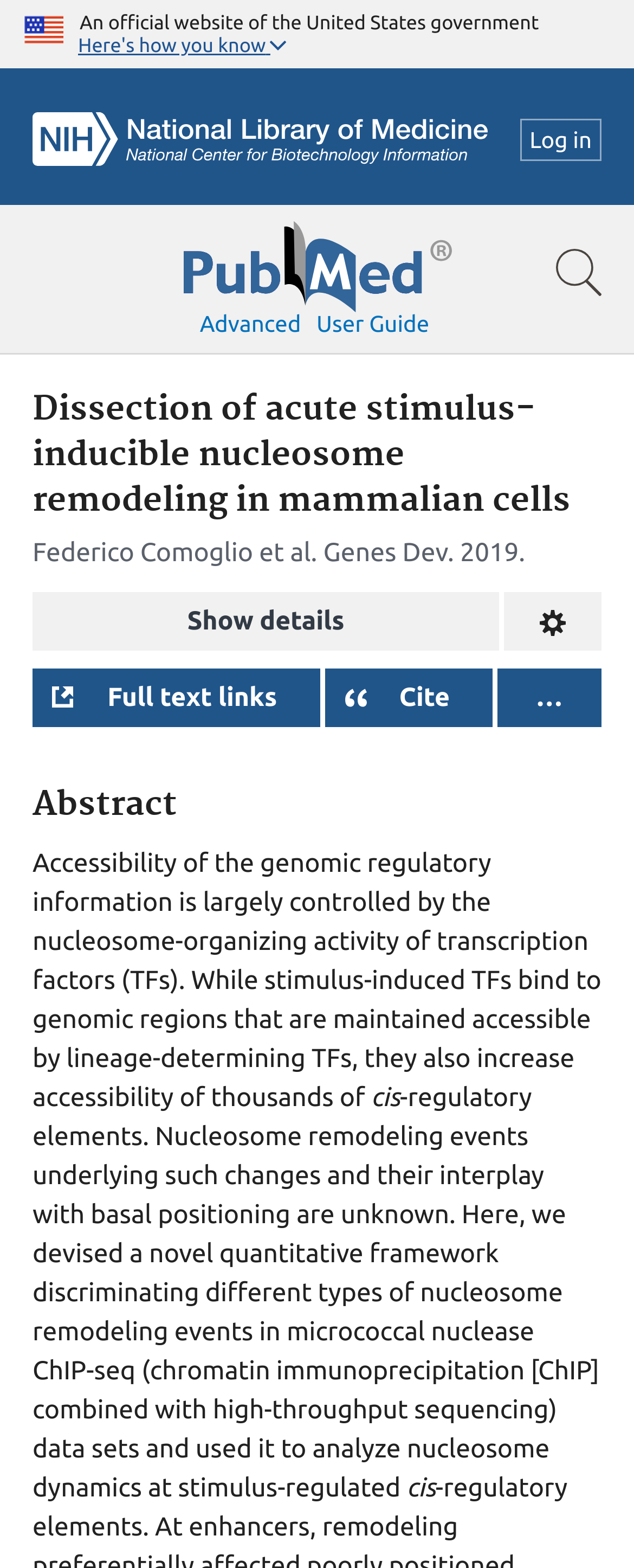Please locate the bounding box coordinates of the element that should be clicked to achieve the given instruction: "Search for a term".

[0.0, 0.131, 1.0, 0.226]